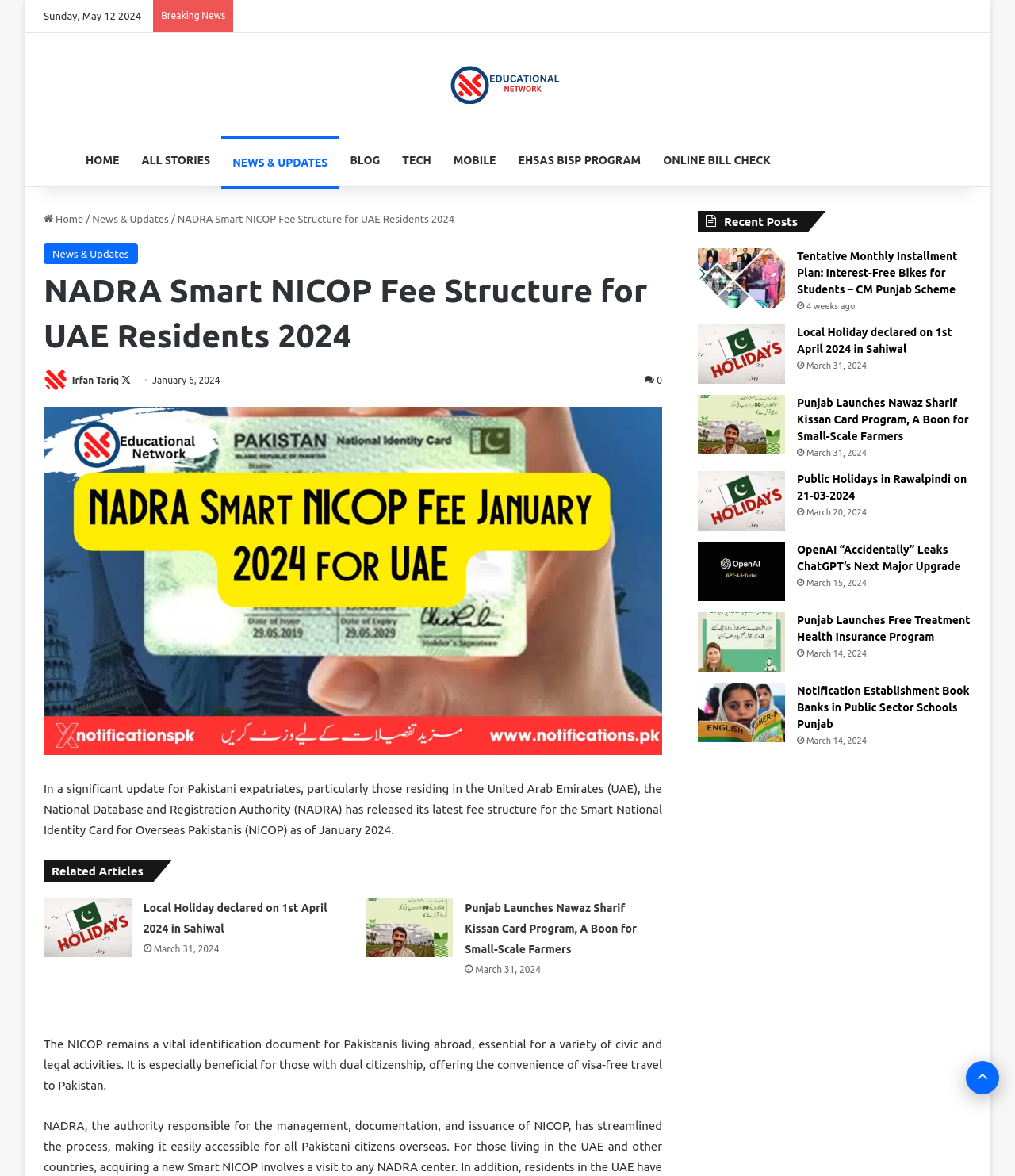Determine the bounding box coordinates of the target area to click to execute the following instruction: "Go to Home page."

None